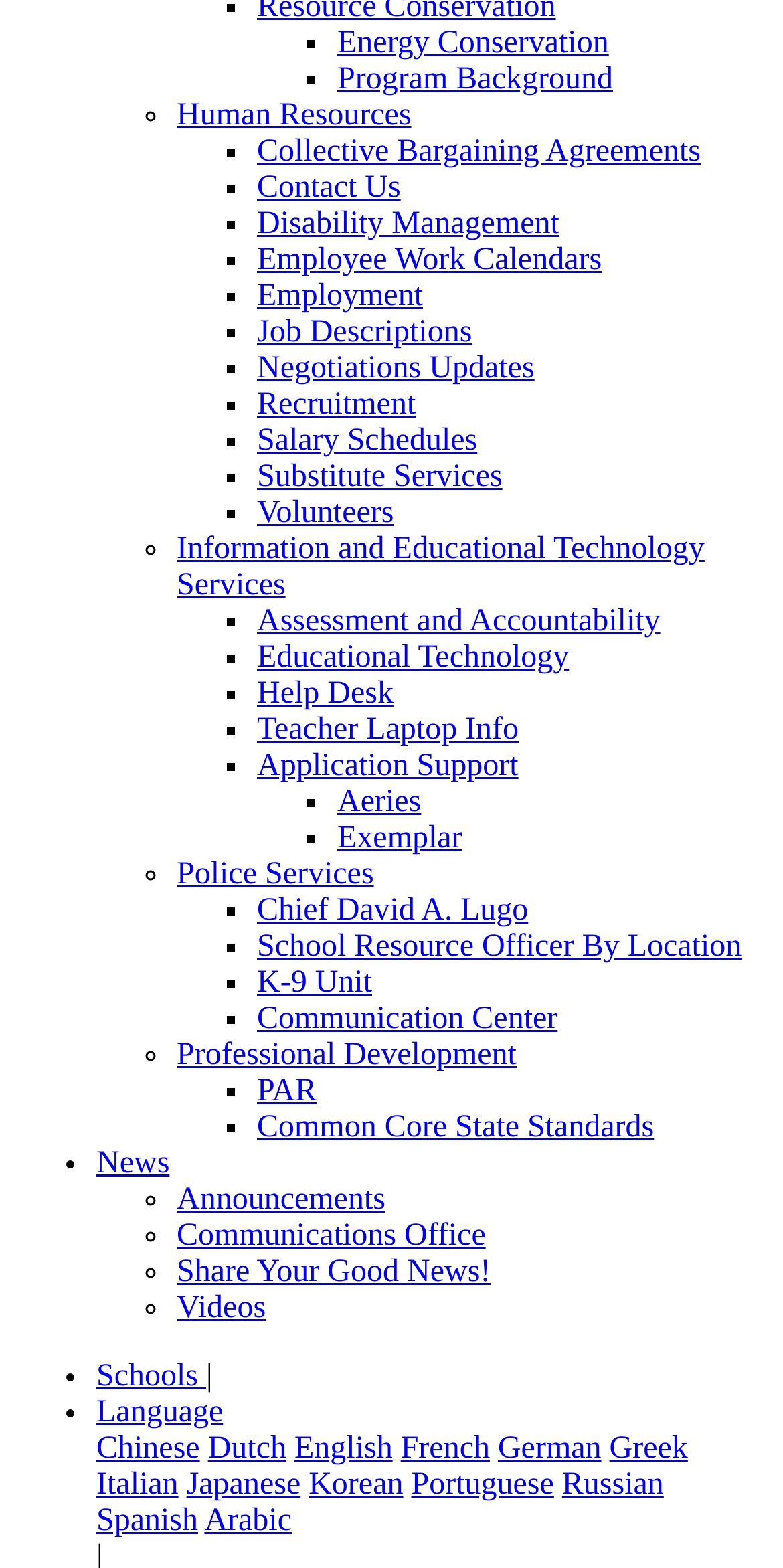Please find the bounding box coordinates of the element's region to be clicked to carry out this instruction: "Click on Energy Conservation".

[0.431, 0.016, 0.778, 0.038]